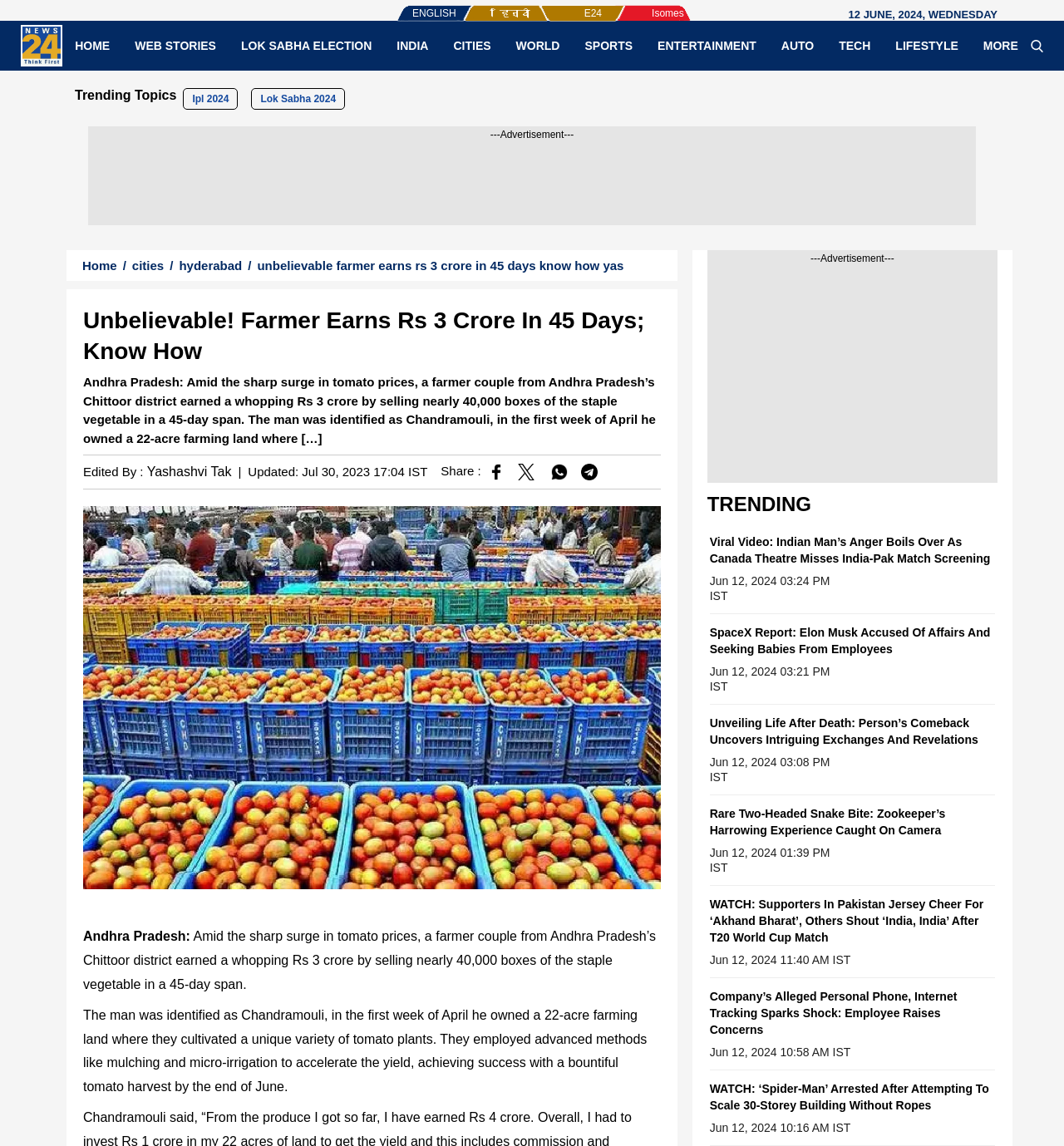Identify the bounding box coordinates of the part that should be clicked to carry out this instruction: "Click on the 'HOME' link".

[0.059, 0.033, 0.115, 0.047]